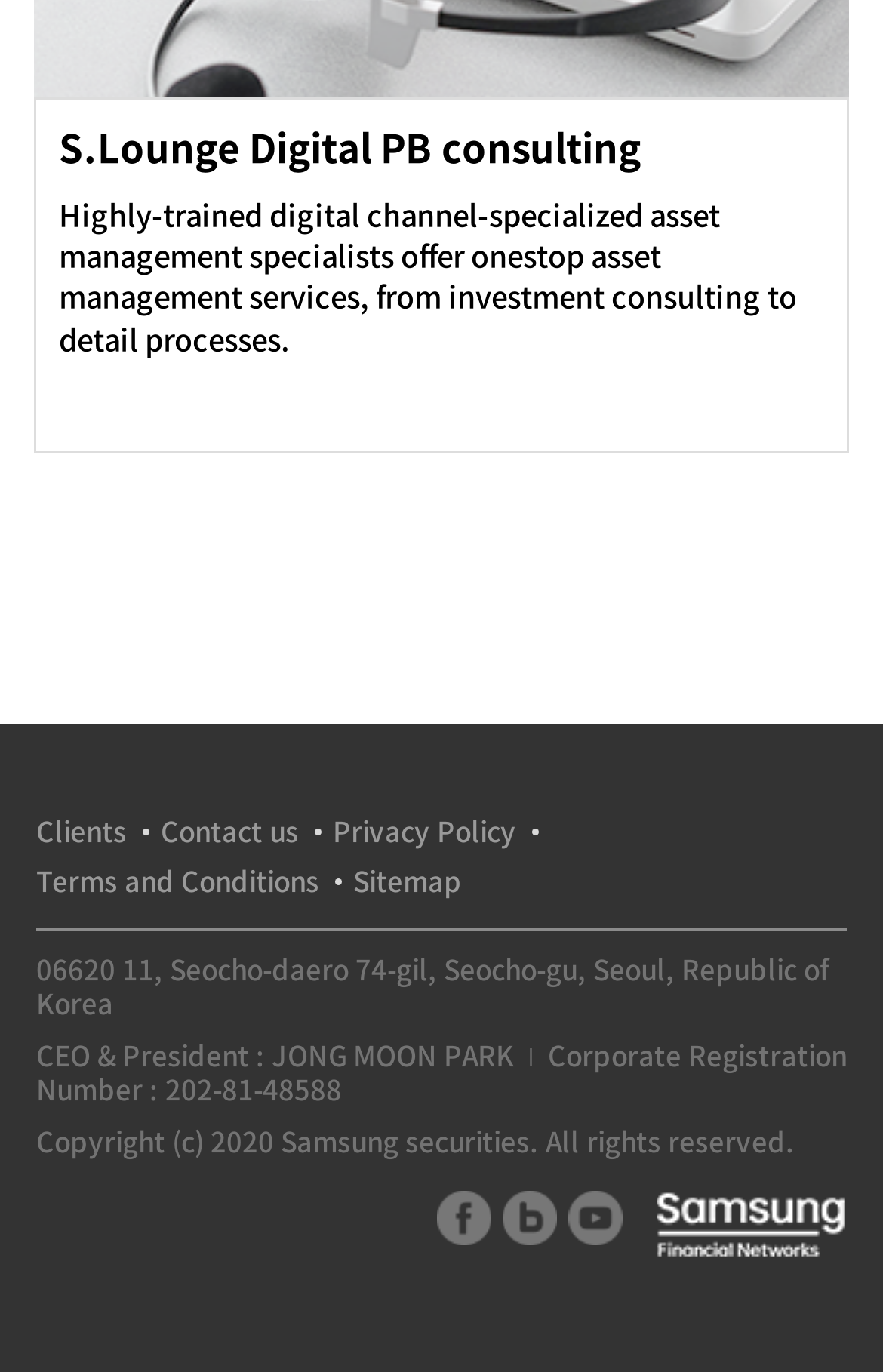How many social media links are there?
Kindly give a detailed and elaborate answer to the question.

There are three social media links at the bottom of the webpage, which are 'facebook', 'blog', and 'youtube', each with its corresponding icon.